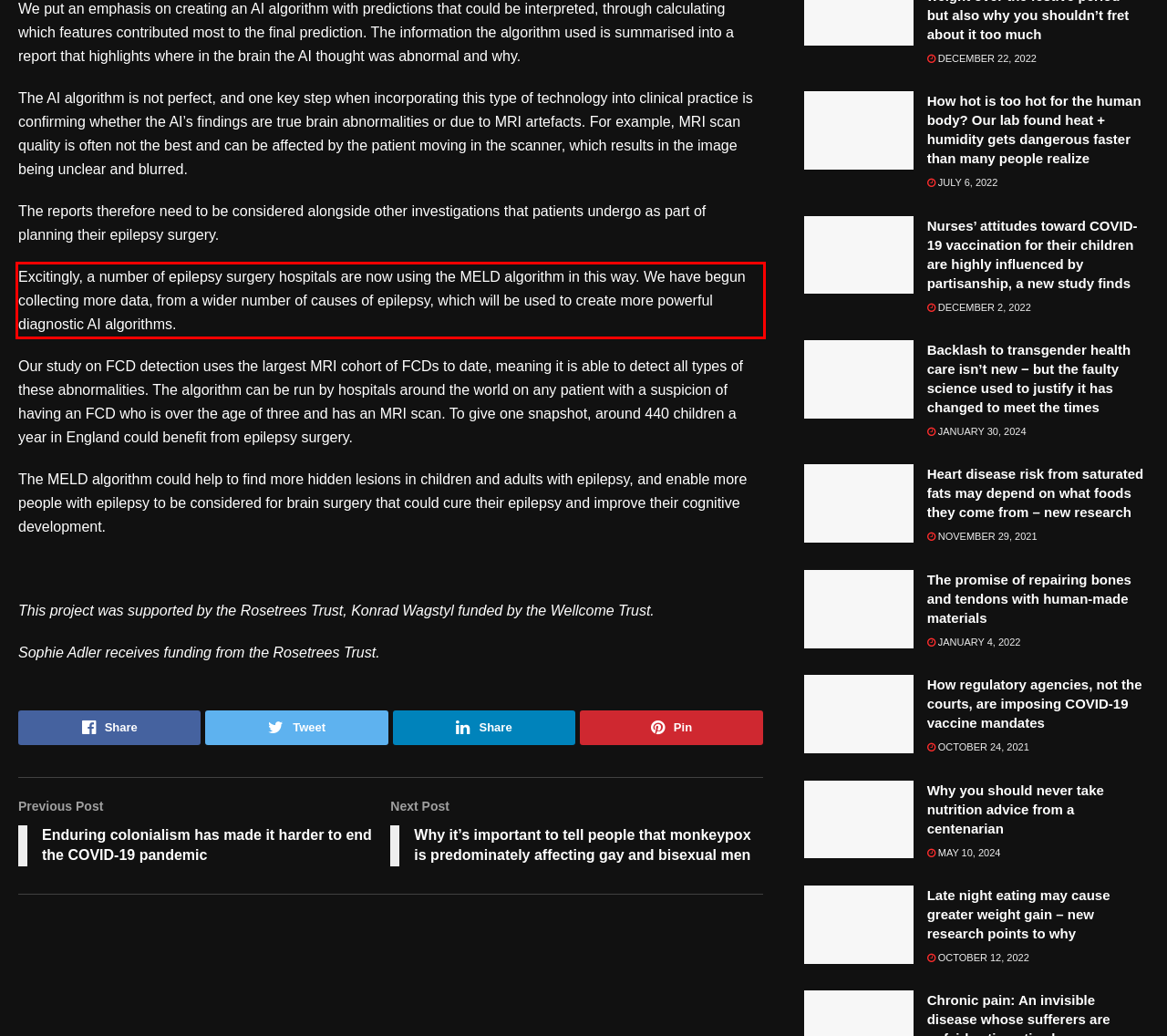You are provided with a screenshot of a webpage that includes a UI element enclosed in a red rectangle. Extract the text content inside this red rectangle.

Excitingly, a number of epilepsy surgery hospitals are now using the MELD algorithm in this way. We have begun collecting more data, from a wider number of causes of epilepsy, which will be used to create more powerful diagnostic AI algorithms.